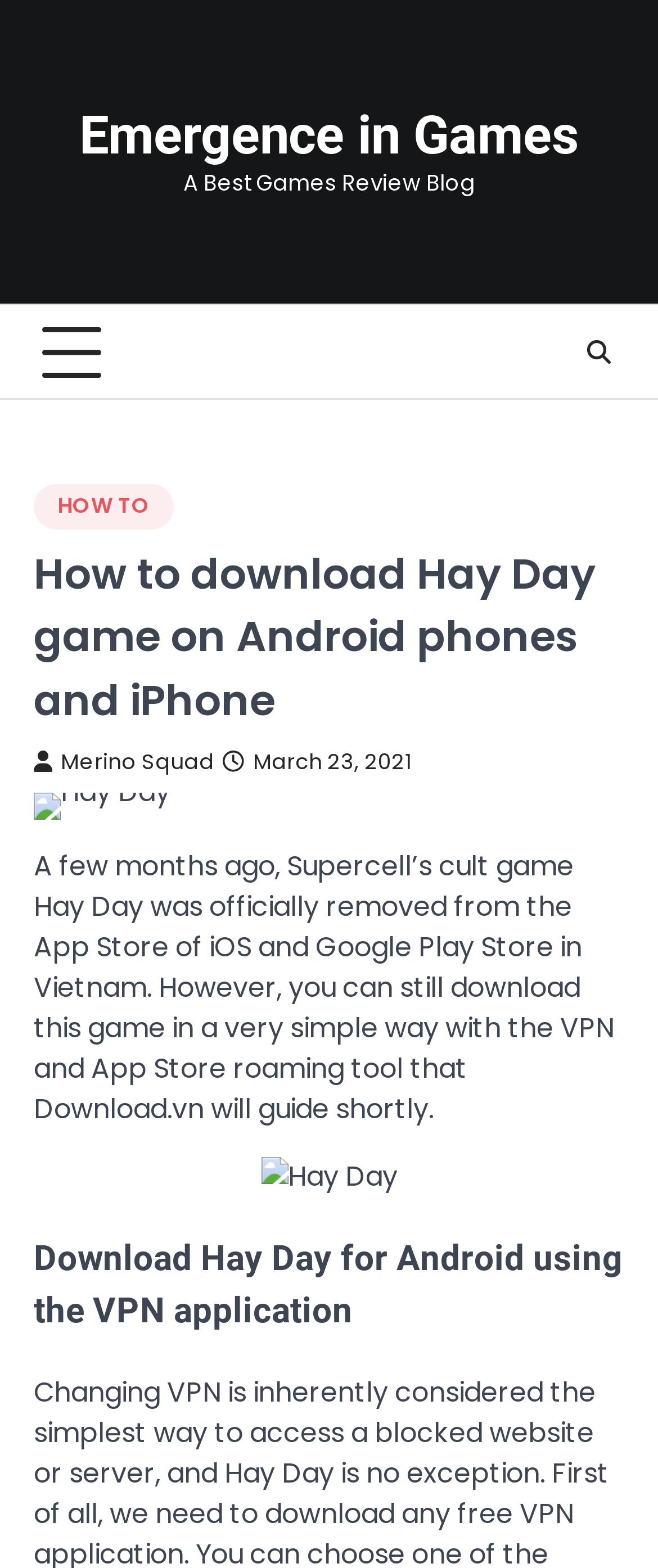Determine the bounding box coordinates of the UI element described below. Use the format (top-left x, top-left y, bottom-right x, bottom-right y) with floating point numbers between 0 and 1: How To

[0.051, 0.309, 0.264, 0.337]